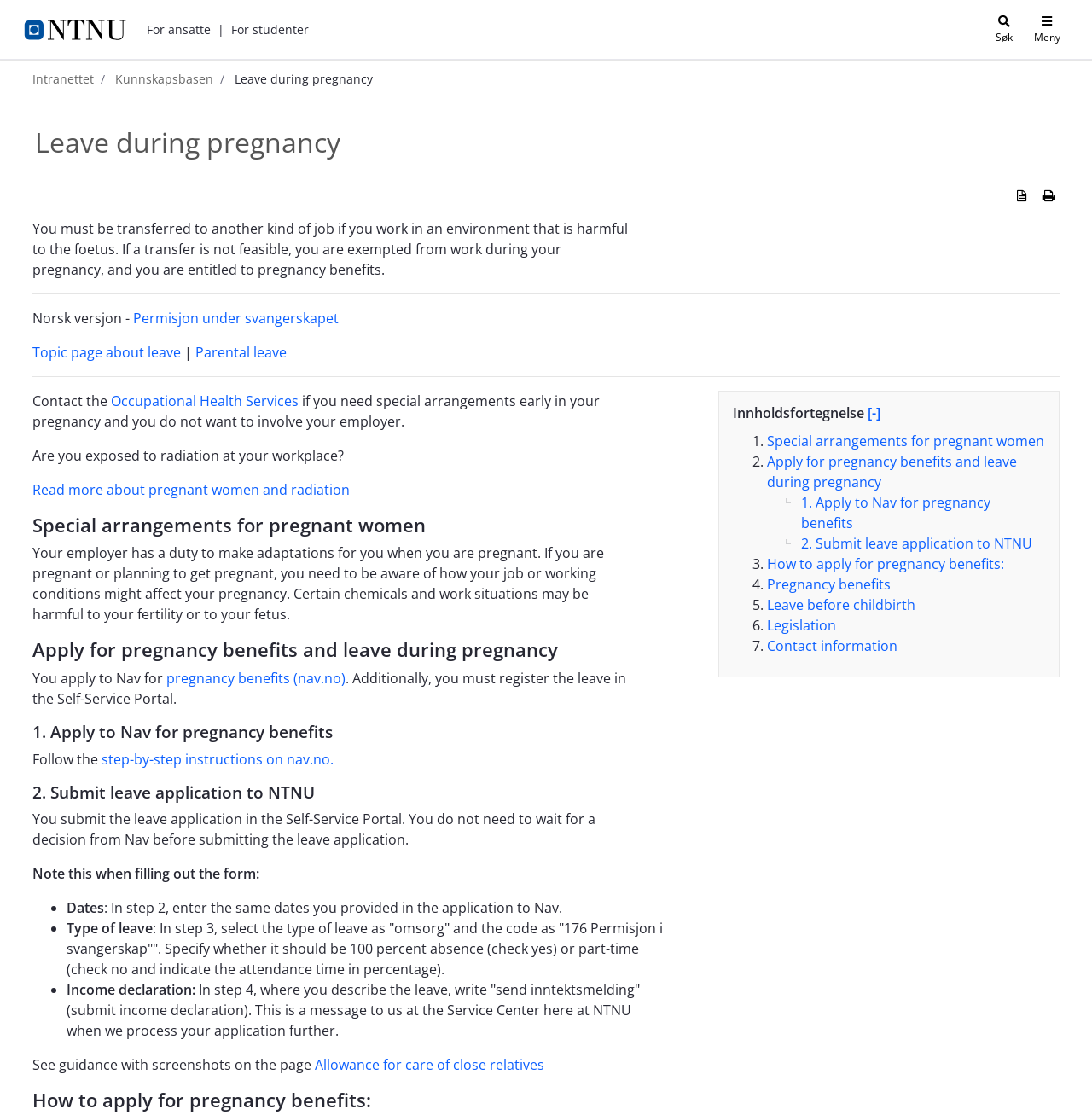Refer to the screenshot and give an in-depth answer to this question: Where can you apply for pregnancy benefits?

The webpage states that you apply to Nav for pregnancy benefits, and provides a link to nav.no for further guidance.